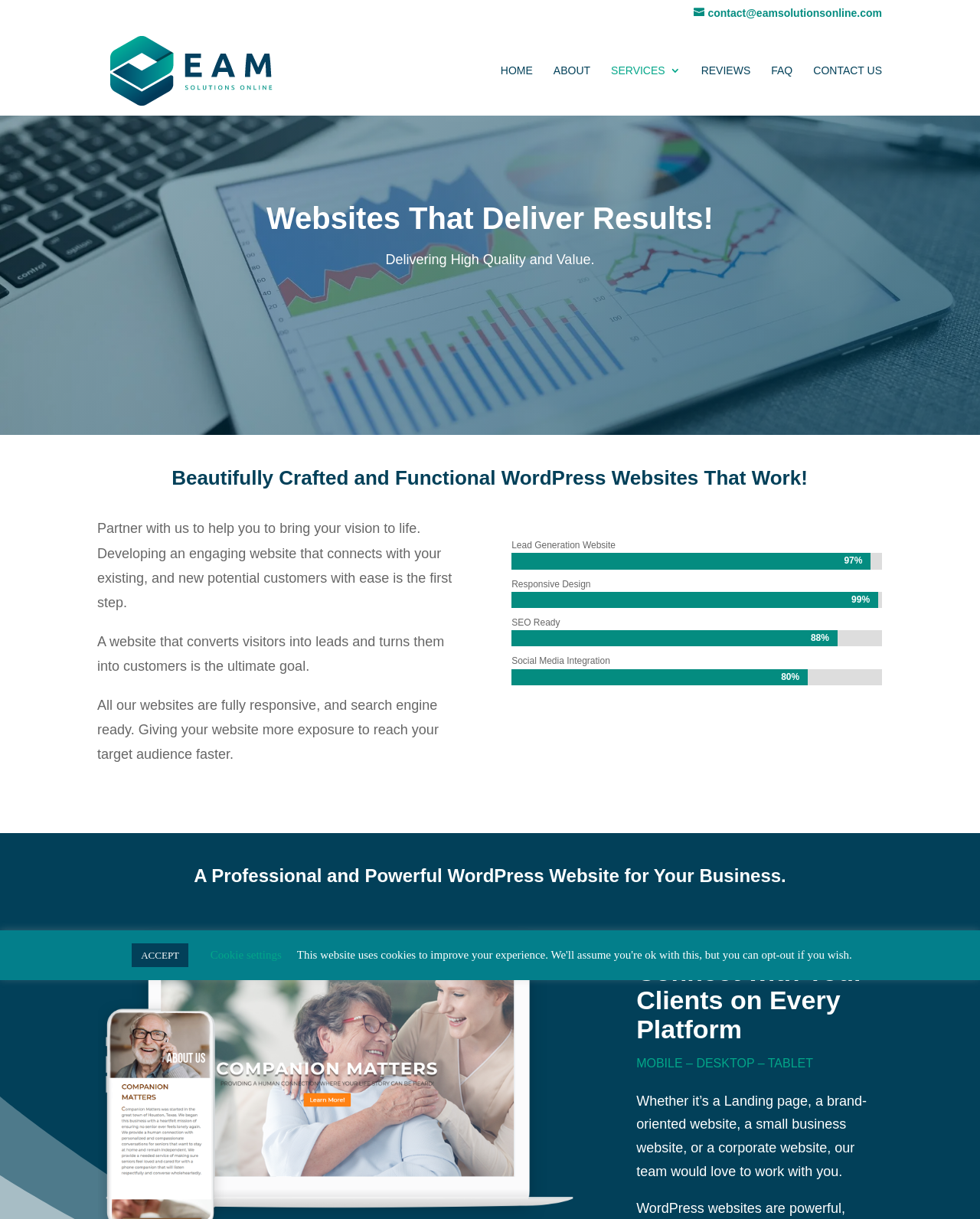Find the bounding box of the web element that fits this description: "Contact Us".

[0.83, 0.053, 0.9, 0.095]